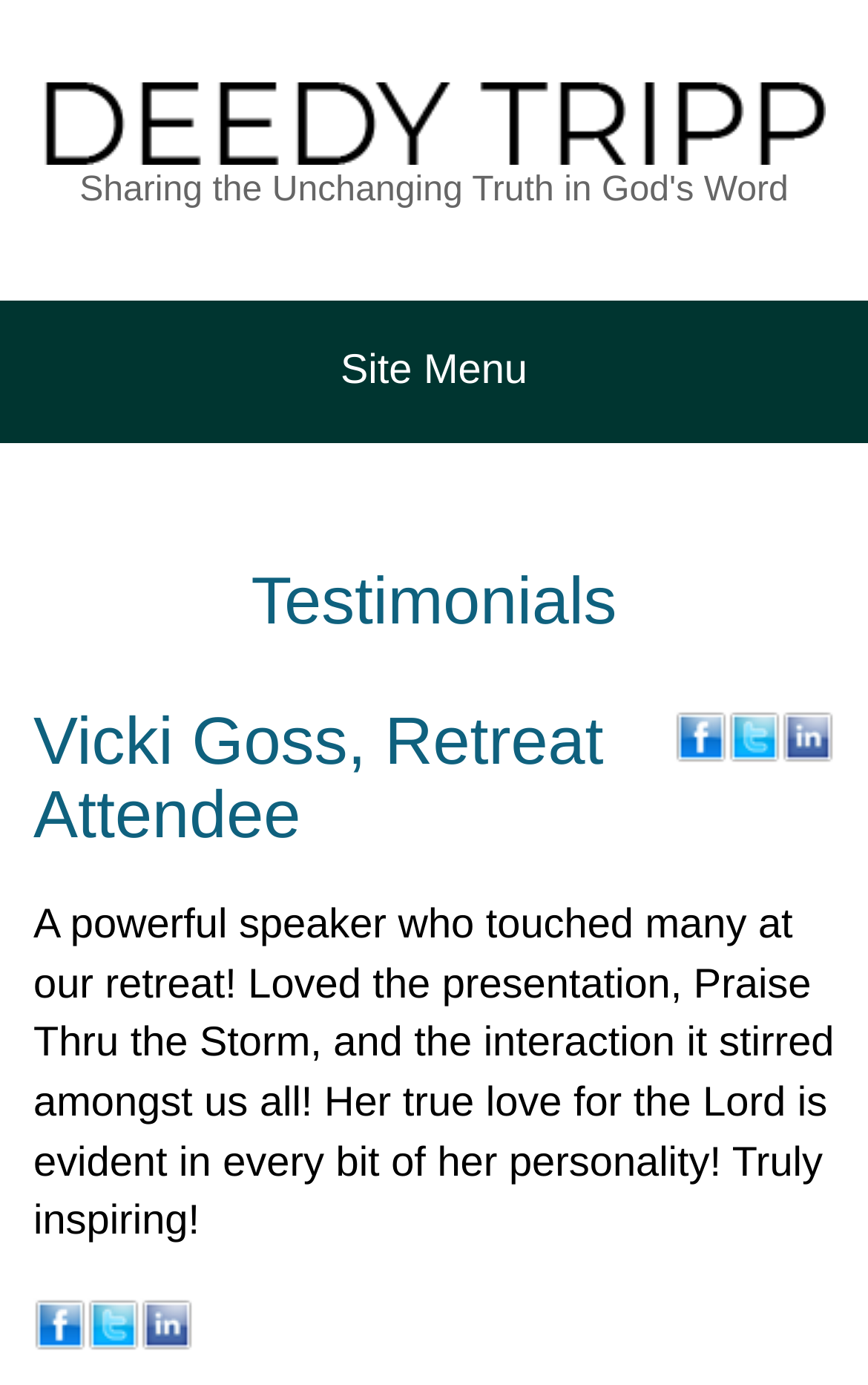Look at the image and give a detailed response to the following question: What is the topic of the presentation mentioned?

The topic of the presentation mentioned can be found in the static text element which describes the retreat attendee's presentation, stating 'Loved the presentation, Praise Thru the Storm, and the interaction it stirred amongst us all!'.